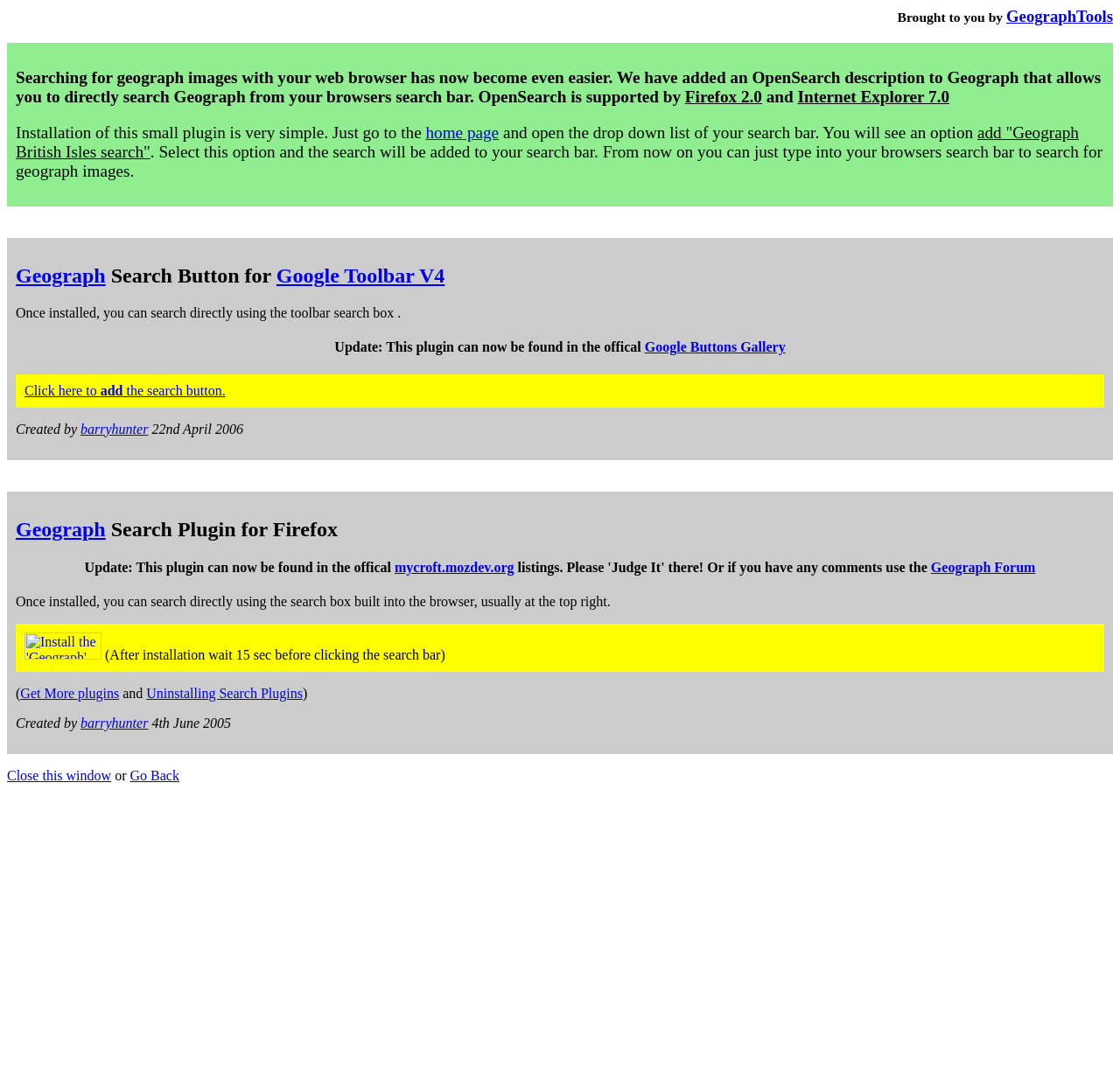Please identify the bounding box coordinates of the element I should click to complete this instruction: 'Add Geograph British Isles search'. The coordinates should be given as four float numbers between 0 and 1, like this: [left, top, right, bottom].

[0.014, 0.115, 0.963, 0.151]